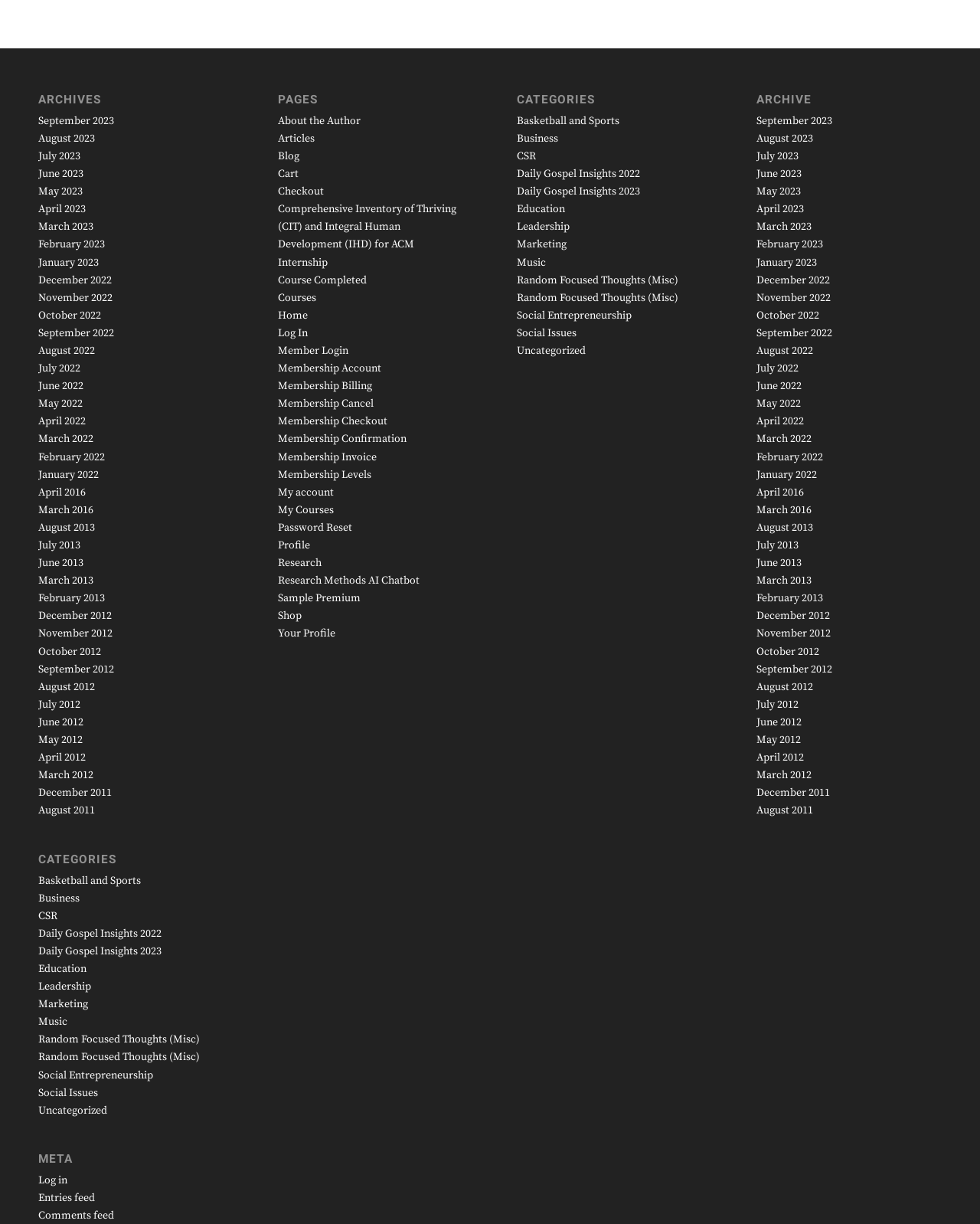Provide the bounding box for the UI element matching this description: "Daily Gospel Insights 2022".

[0.528, 0.136, 0.653, 0.148]